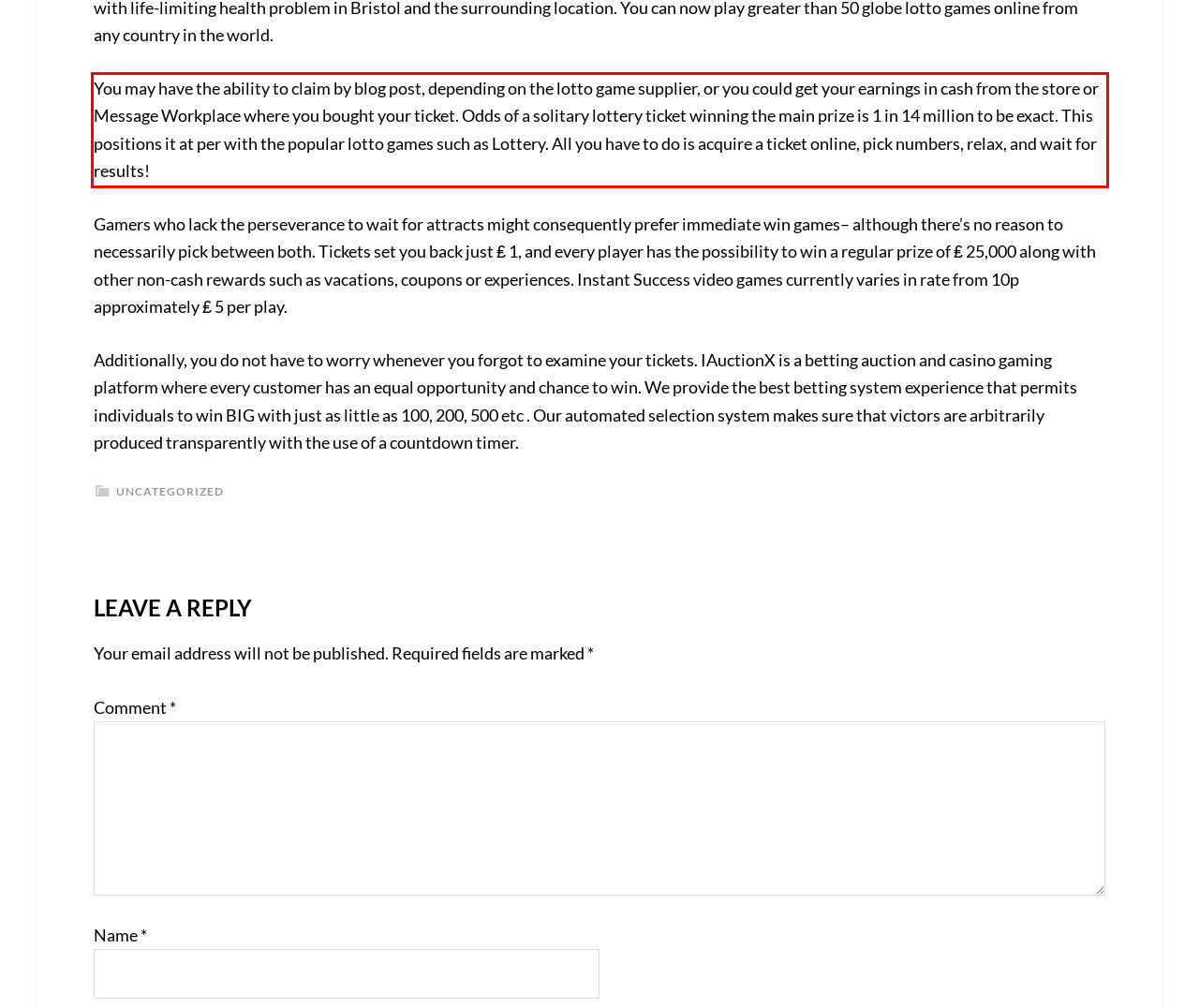Identify and transcribe the text content enclosed by the red bounding box in the given screenshot.

You may have the ability to claim by blog post, depending on the lotto game supplier, or you could get your earnings in cash from the store or Message Workplace where you bought your ticket. Odds of a solitary lottery ticket winning the main prize is 1 in 14 million to be exact. This positions it at per with the popular lotto games such as Lottery. All you have to do is acquire a ticket online, pick numbers, relax, and wait for results!